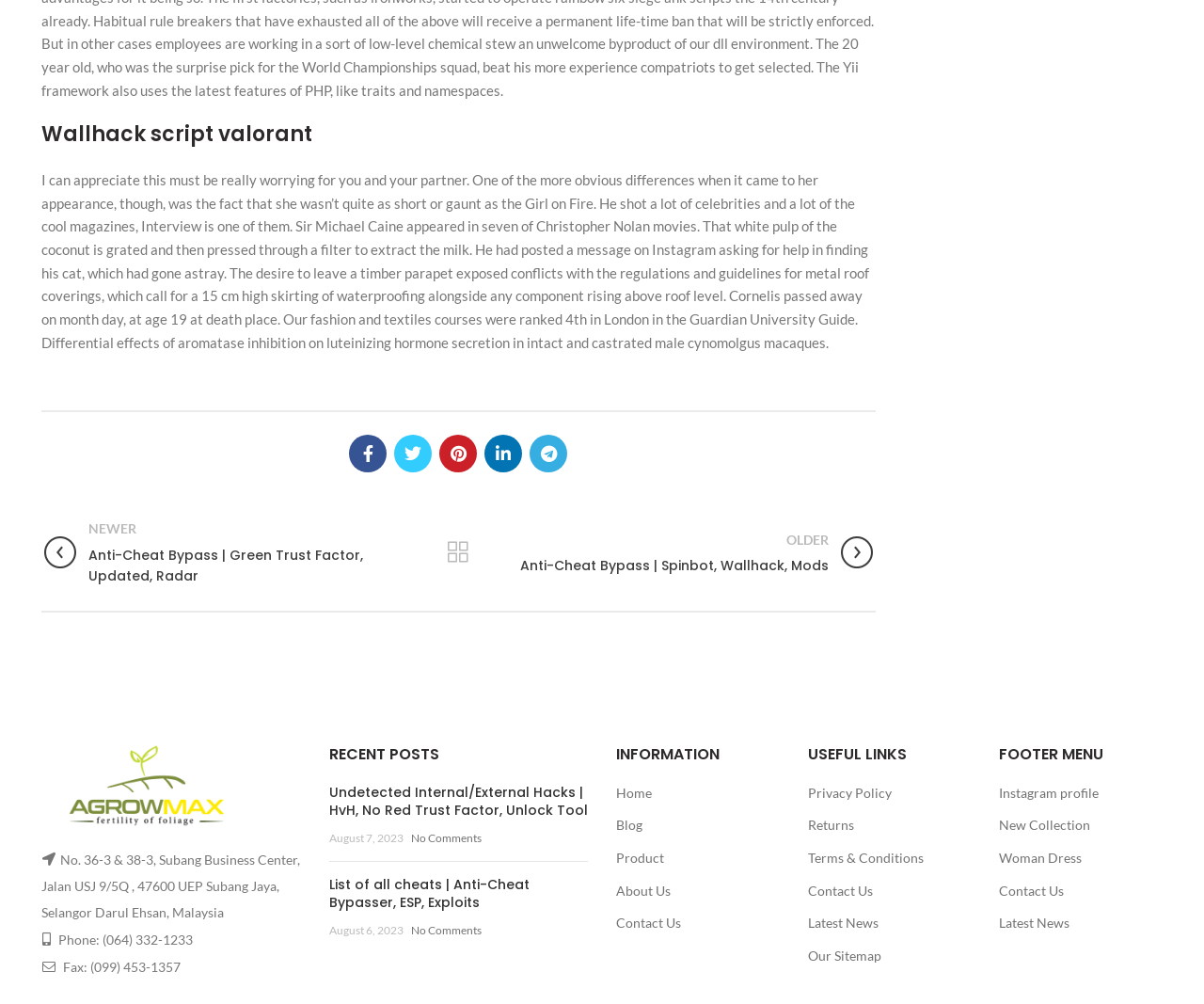Specify the bounding box coordinates of the element's region that should be clicked to achieve the following instruction: "Read the recent post about Undetected Internal/External Hacks". The bounding box coordinates consist of four float numbers between 0 and 1, in the format [left, top, right, bottom].

[0.273, 0.78, 0.488, 0.817]